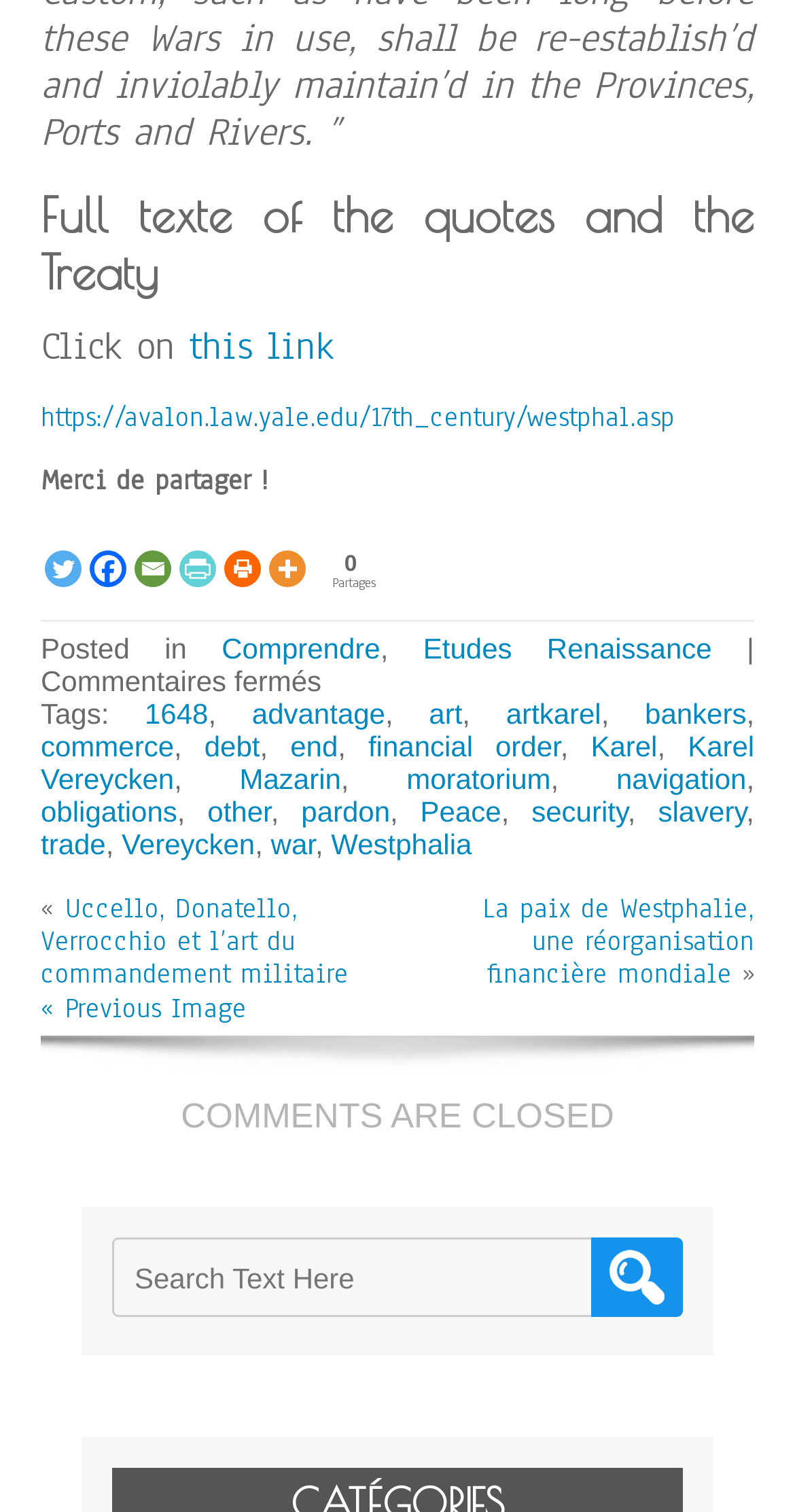Identify the bounding box coordinates for the element that needs to be clicked to fulfill this instruction: "Share on Twitter". Provide the coordinates in the format of four float numbers between 0 and 1: [left, top, right, bottom].

[0.056, 0.334, 0.103, 0.388]